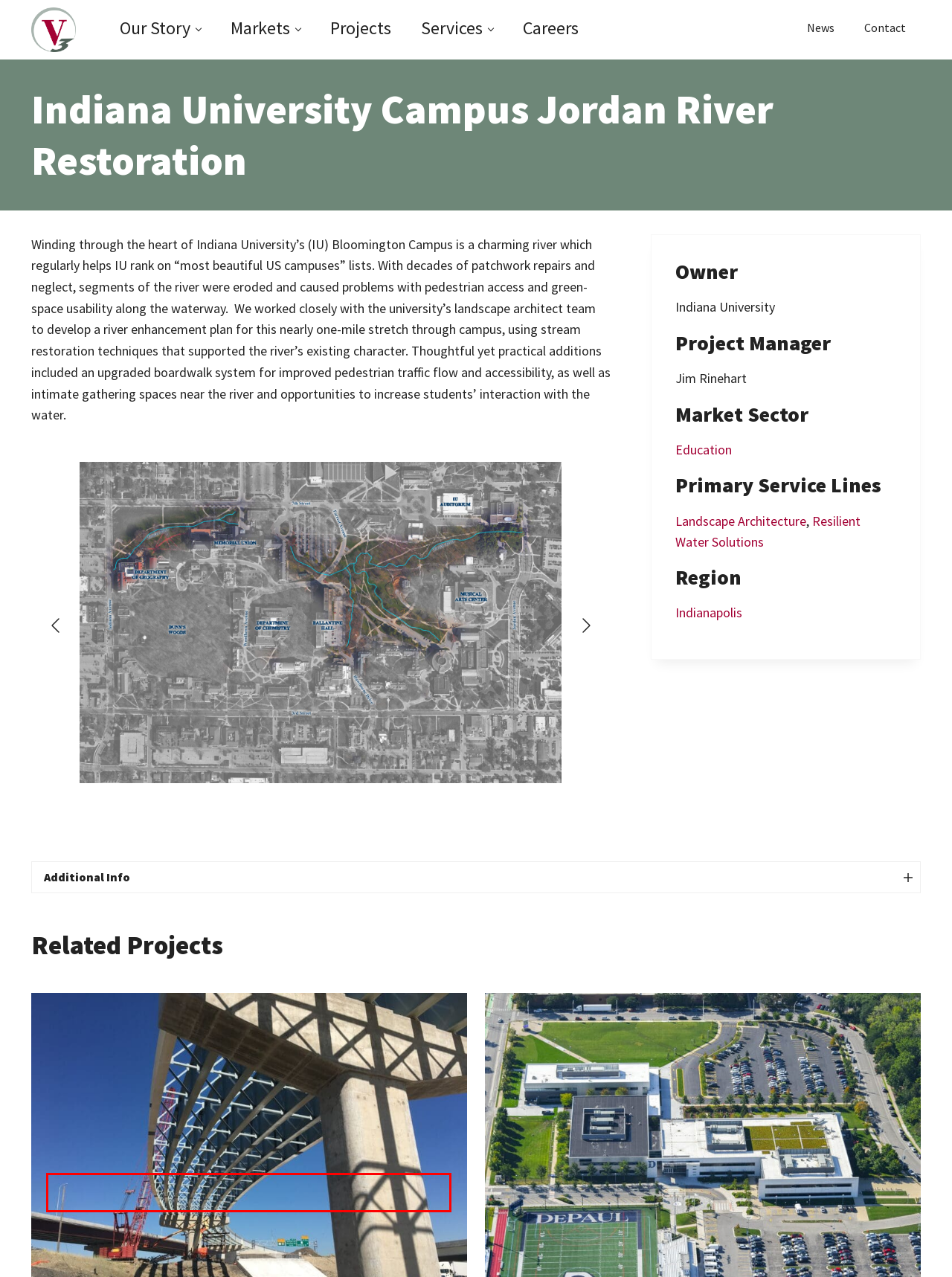You have a screenshot of a webpage with a UI element highlighted by a red bounding box. Use OCR to obtain the text within this highlighted area.

As part of the Illinois Tollway’s $1.6 billion reconstruction of the I-90 East Corridor from the Elgin Toll Plaza to the Kennedy Expressway, our team …